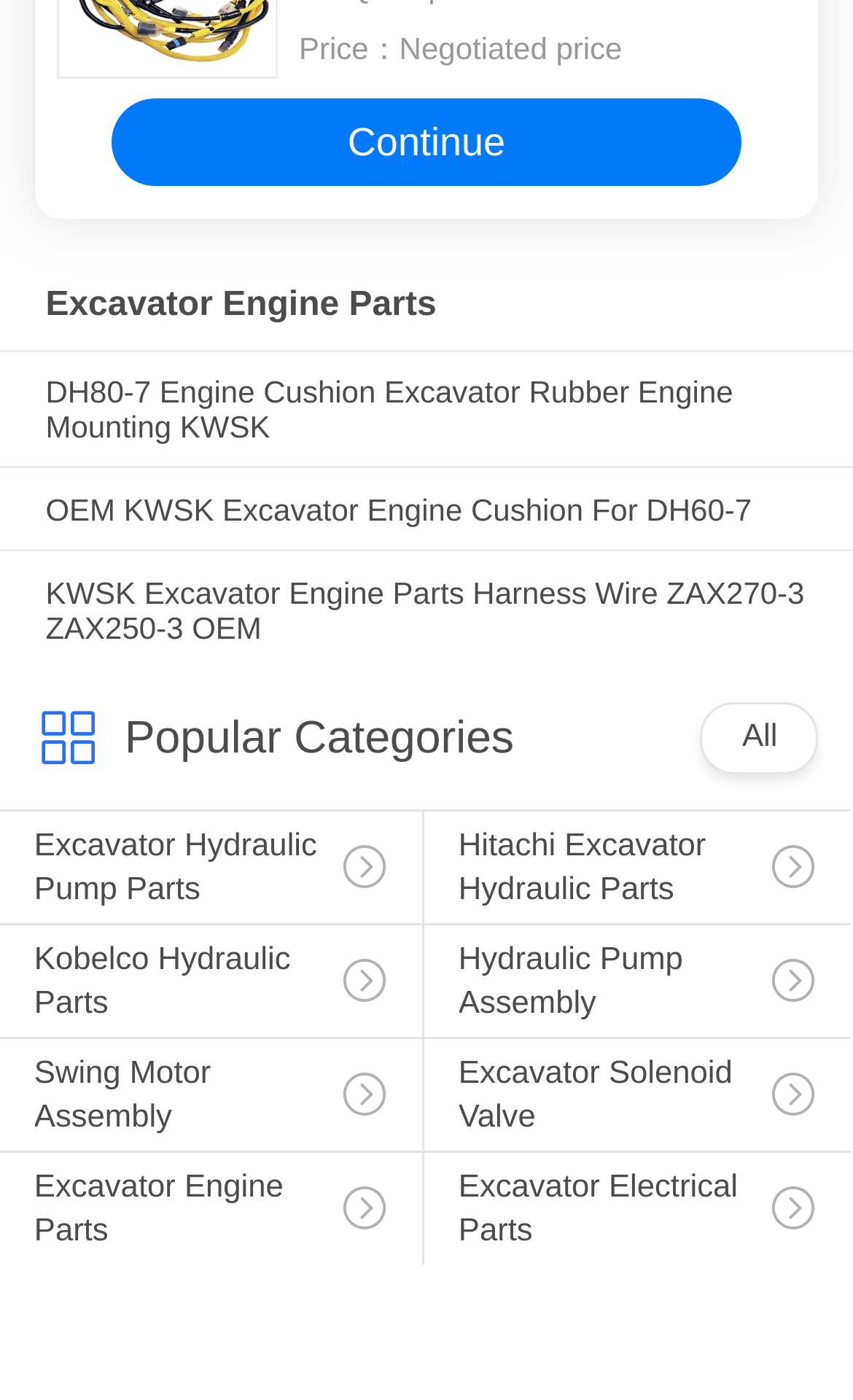What is the negotiated price for?
Using the image, provide a detailed and thorough answer to the question.

The negotiated price is mentioned next to the label 'Price：' which is a static text element, indicating that the negotiated price is related to the product's price.